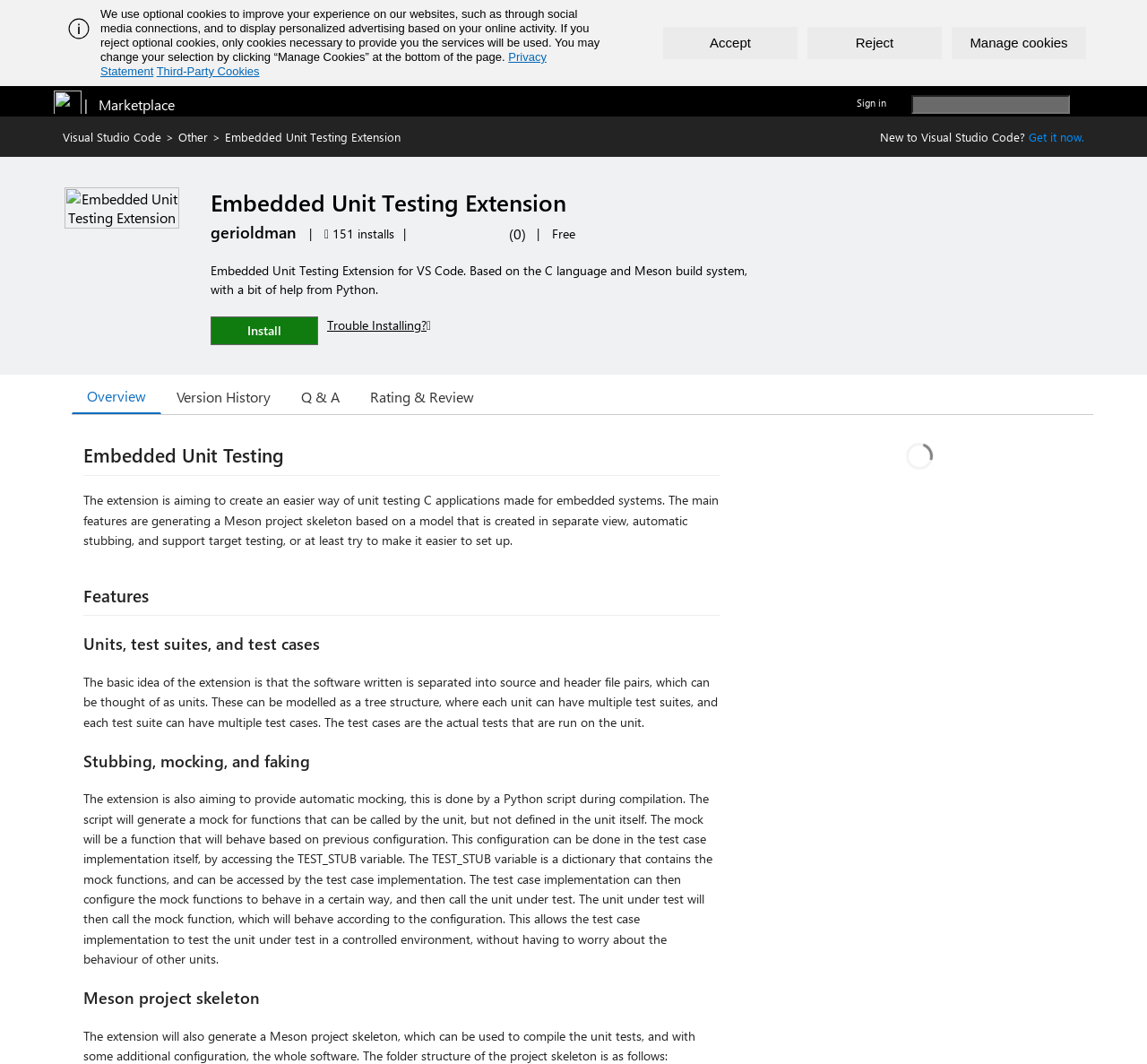What is the price of the extension?
Use the image to give a comprehensive and detailed response to the question.

I found the answer by looking at the section that displays the price of the extension, which shows 'Free'. This indicates that the extension is available for free.